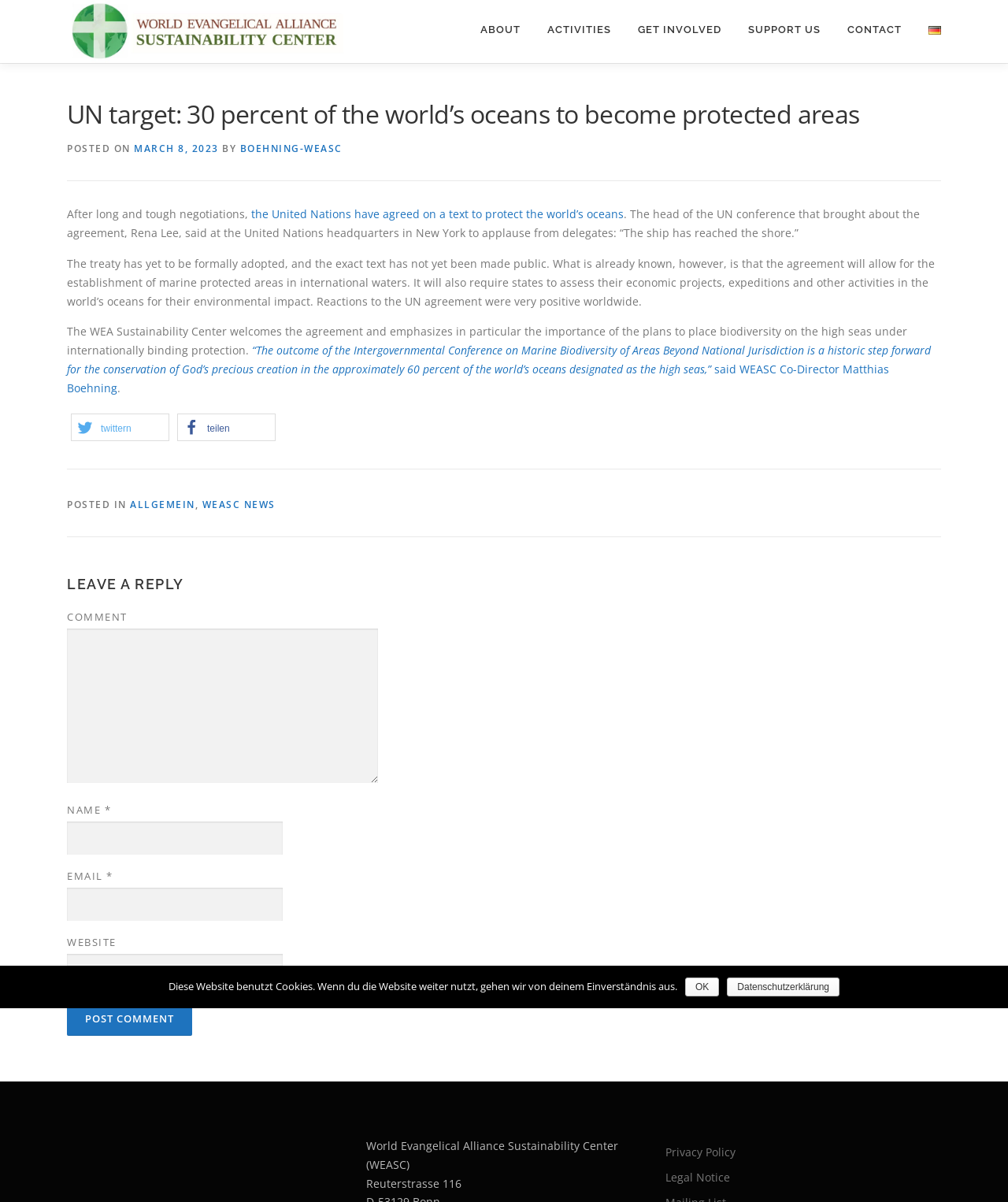Pinpoint the bounding box coordinates of the clickable element to carry out the following instruction: "Click on the ABOUT link."

[0.463, 0.0, 0.53, 0.049]